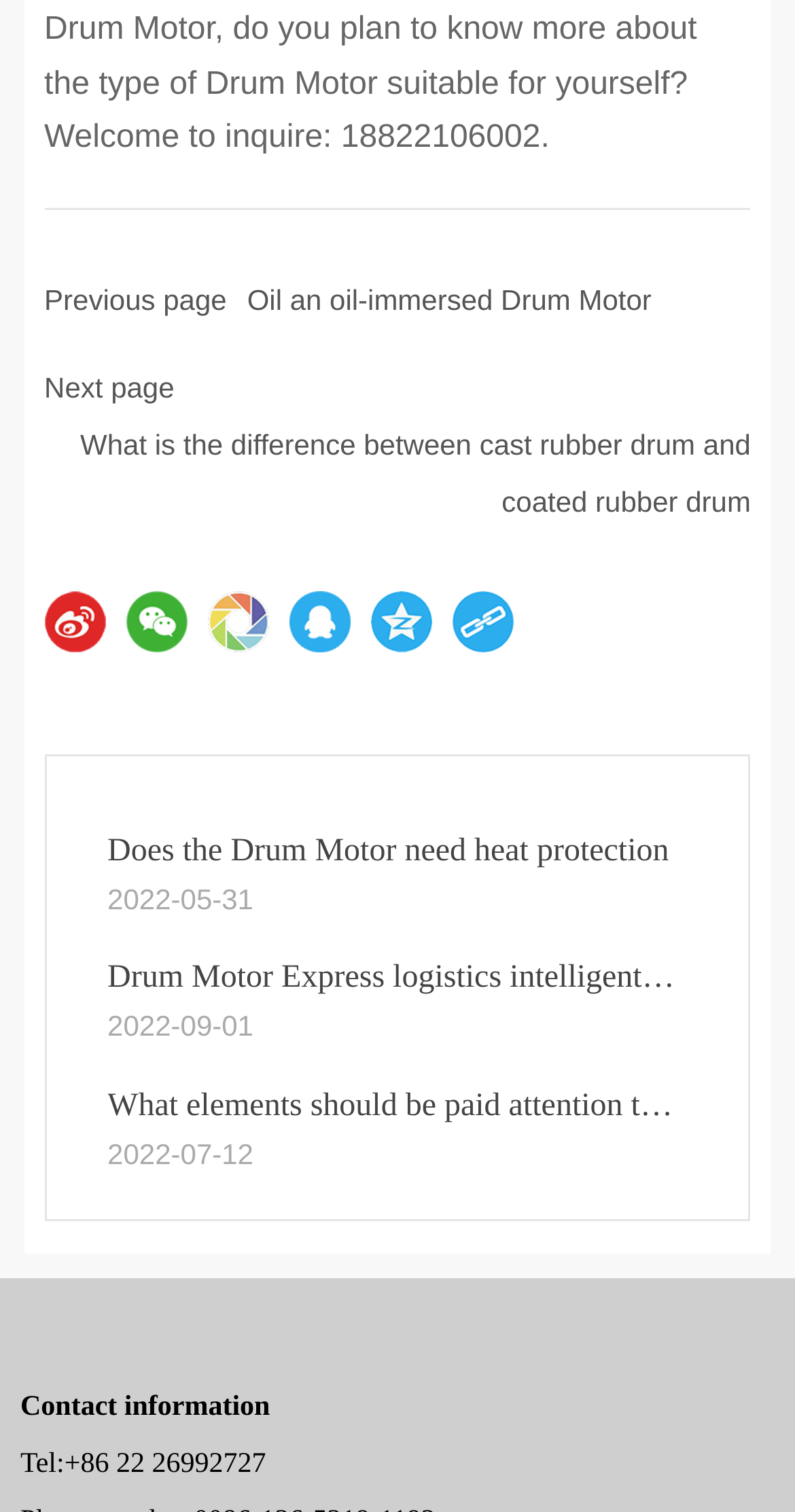Please reply with a single word or brief phrase to the question: 
What is the text of the first link on the page?

Oil an oil-immersed Drum Motor